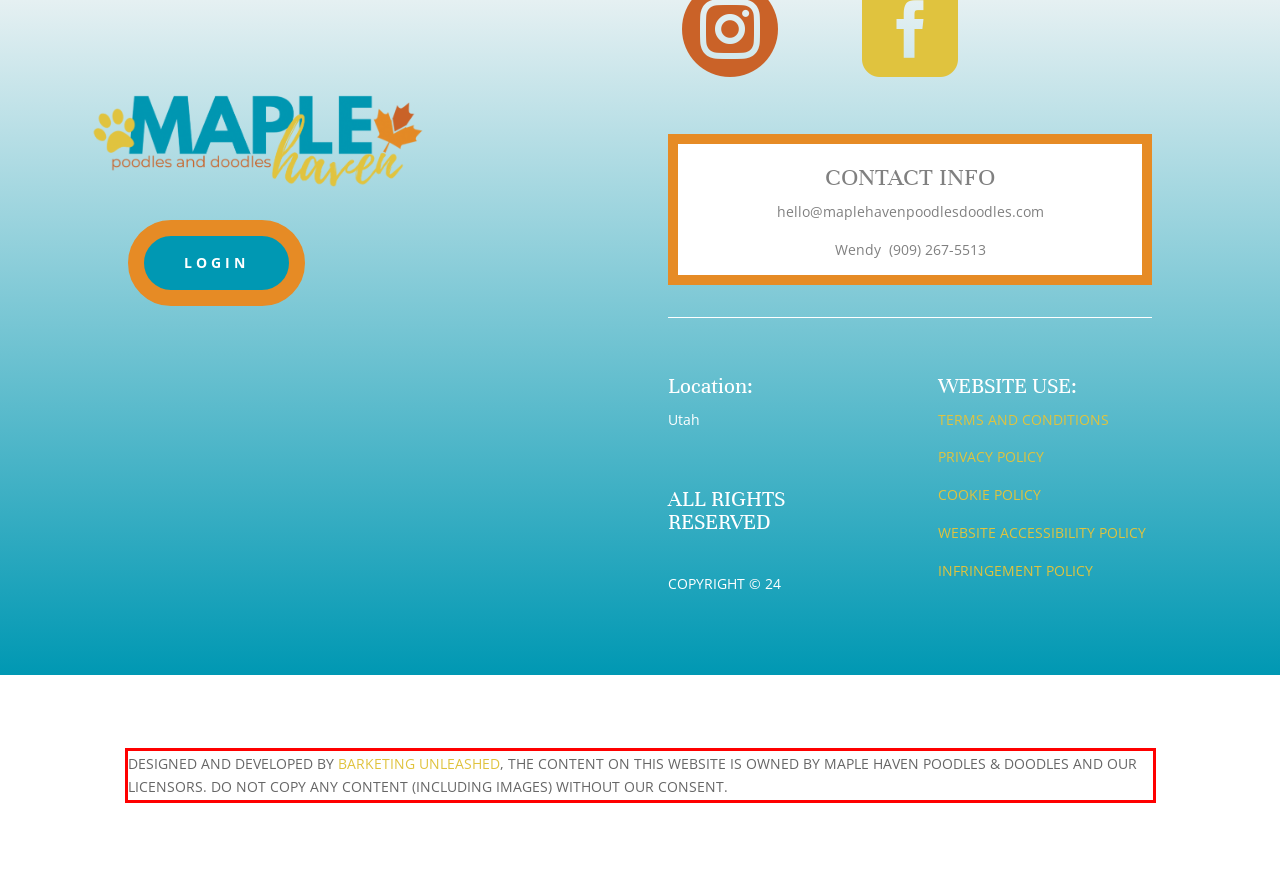From the provided screenshot, extract the text content that is enclosed within the red bounding box.

DESIGNED AND DEVELOPED BY BARKETING UNLEASHED, THE CONTENT ON THIS WEBSITE IS OWNED BY MAPLE HAVEN POODLES & DOODLES AND OUR LICENSORS. DO NOT COPY ANY CONTENT (INCLUDING IMAGES) WITHOUT OUR CONSENT.